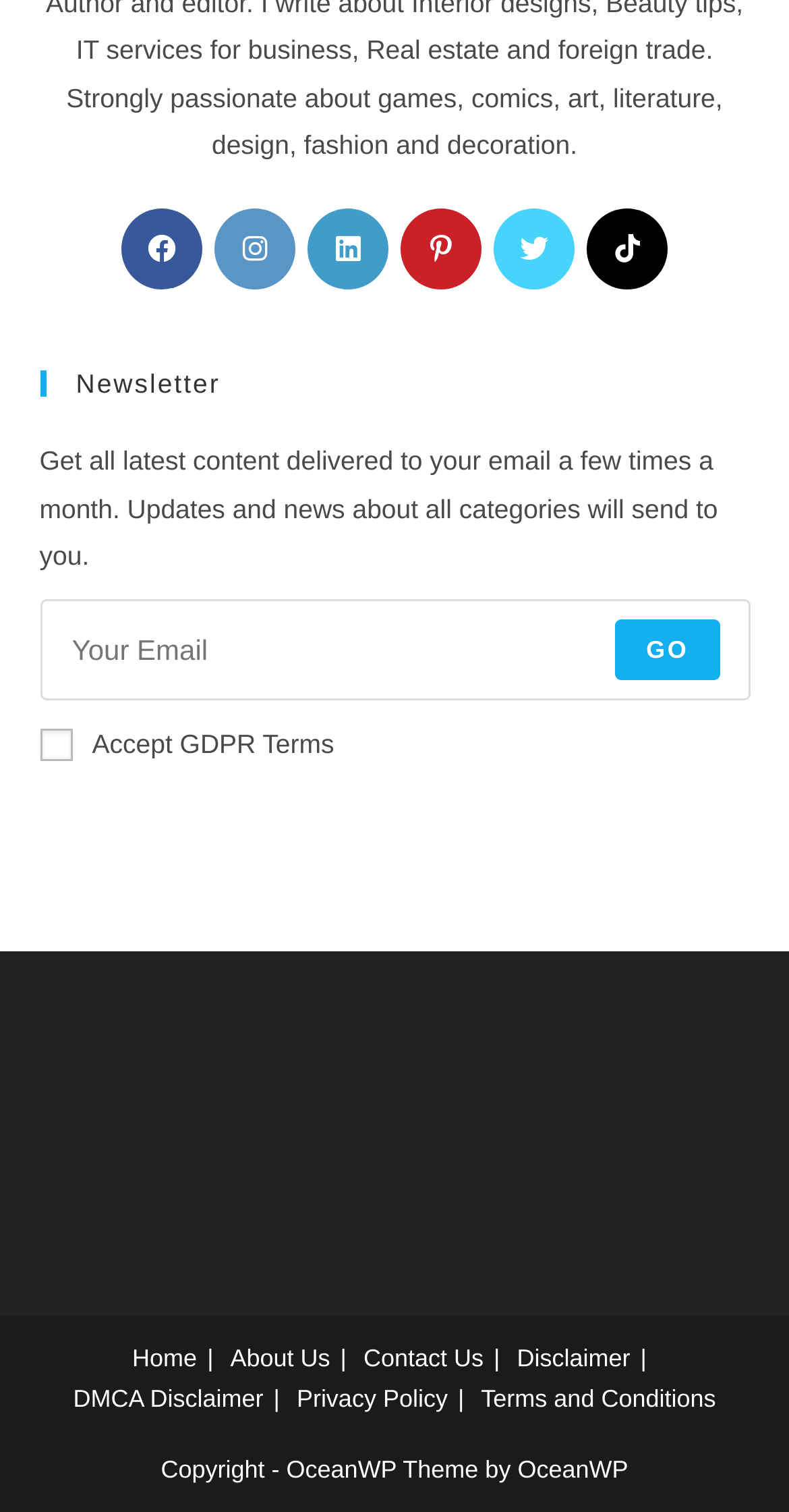How many links are available in the footer section?
Answer with a single word or phrase by referring to the visual content.

8